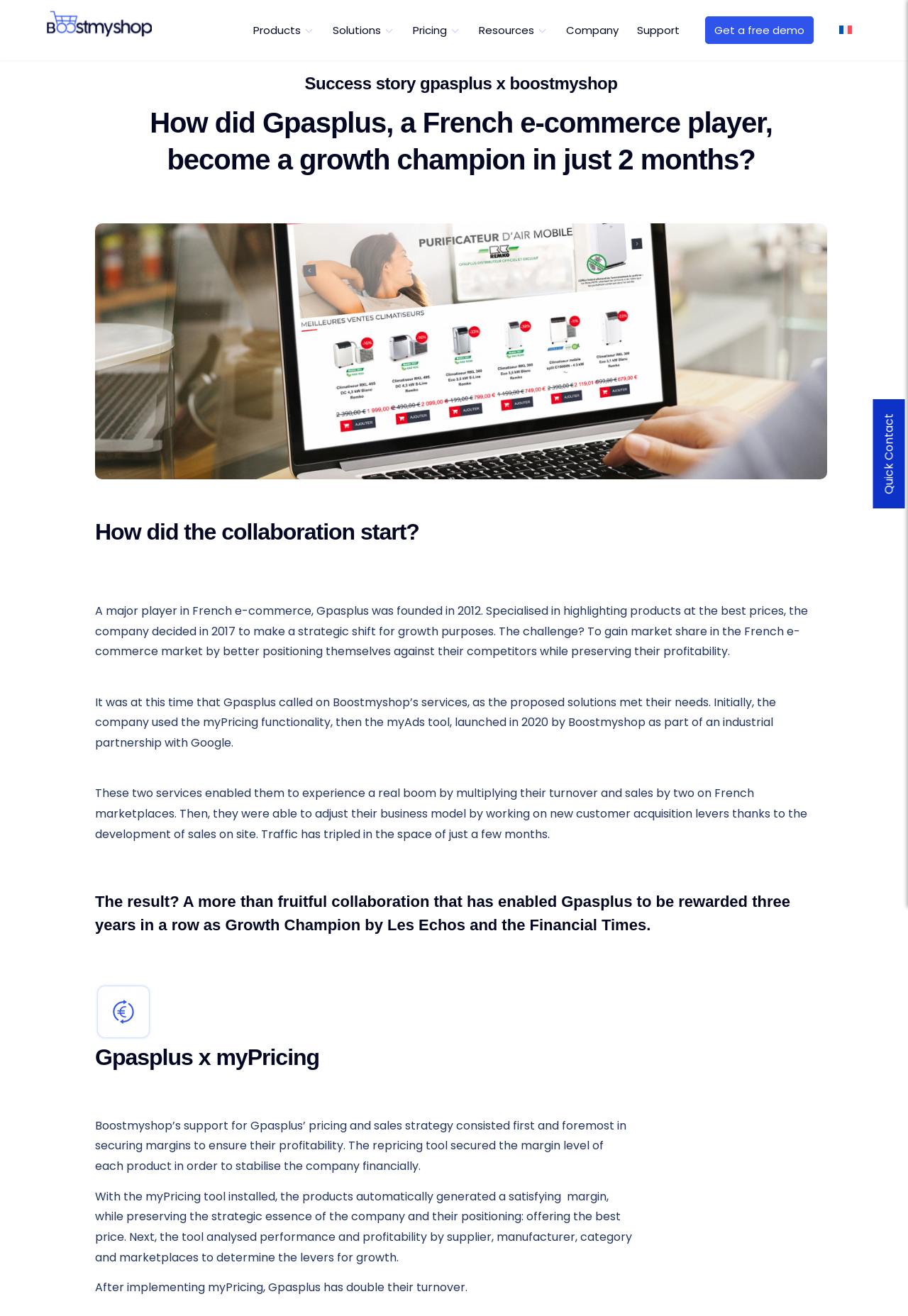Respond to the question below with a concise word or phrase:
What is the name of the functionality used by Gpasplus initially?

myPricing